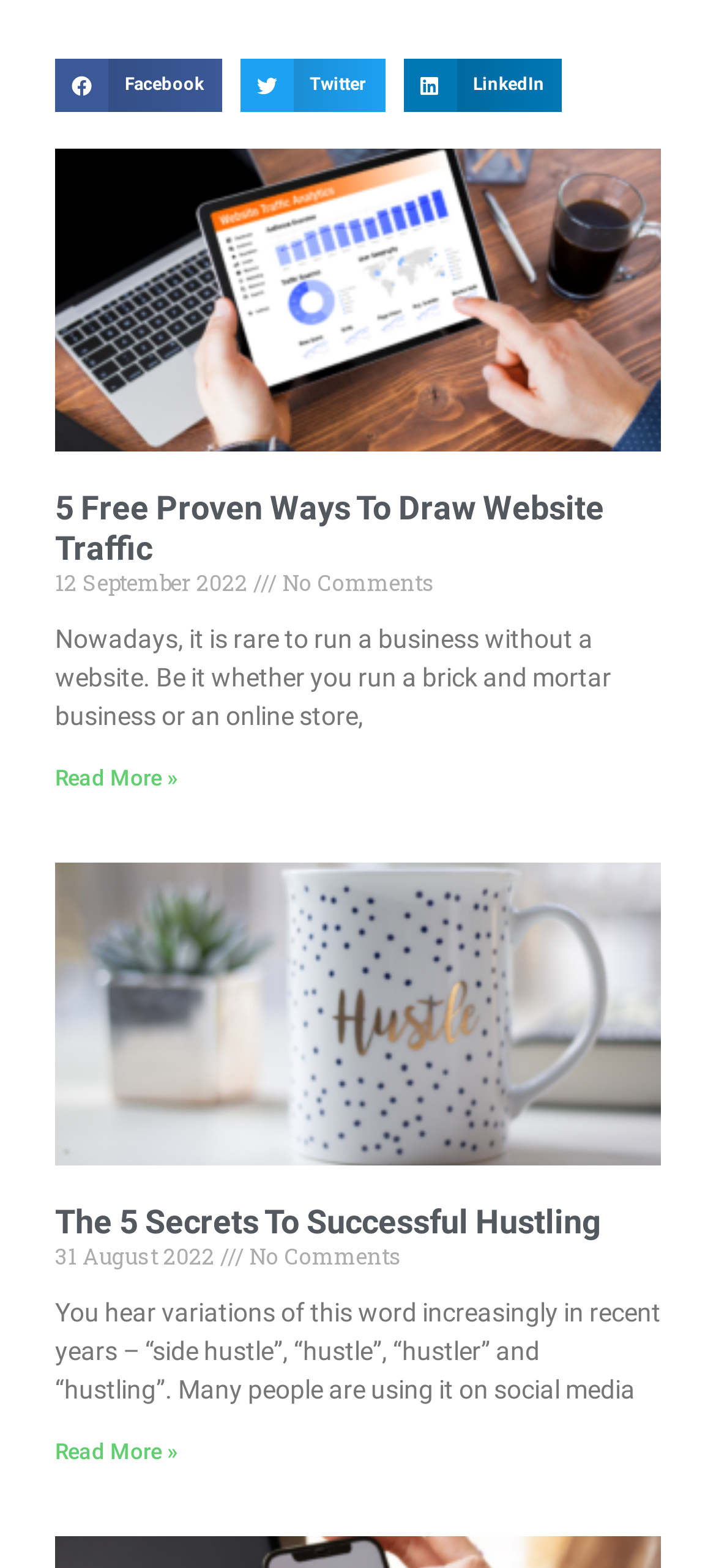How many articles are displayed on the webpage?
Answer the question with as much detail as you can, using the image as a reference.

The webpage has two article sections, each with a heading, image, and text, indicating that there are two articles displayed on the webpage.